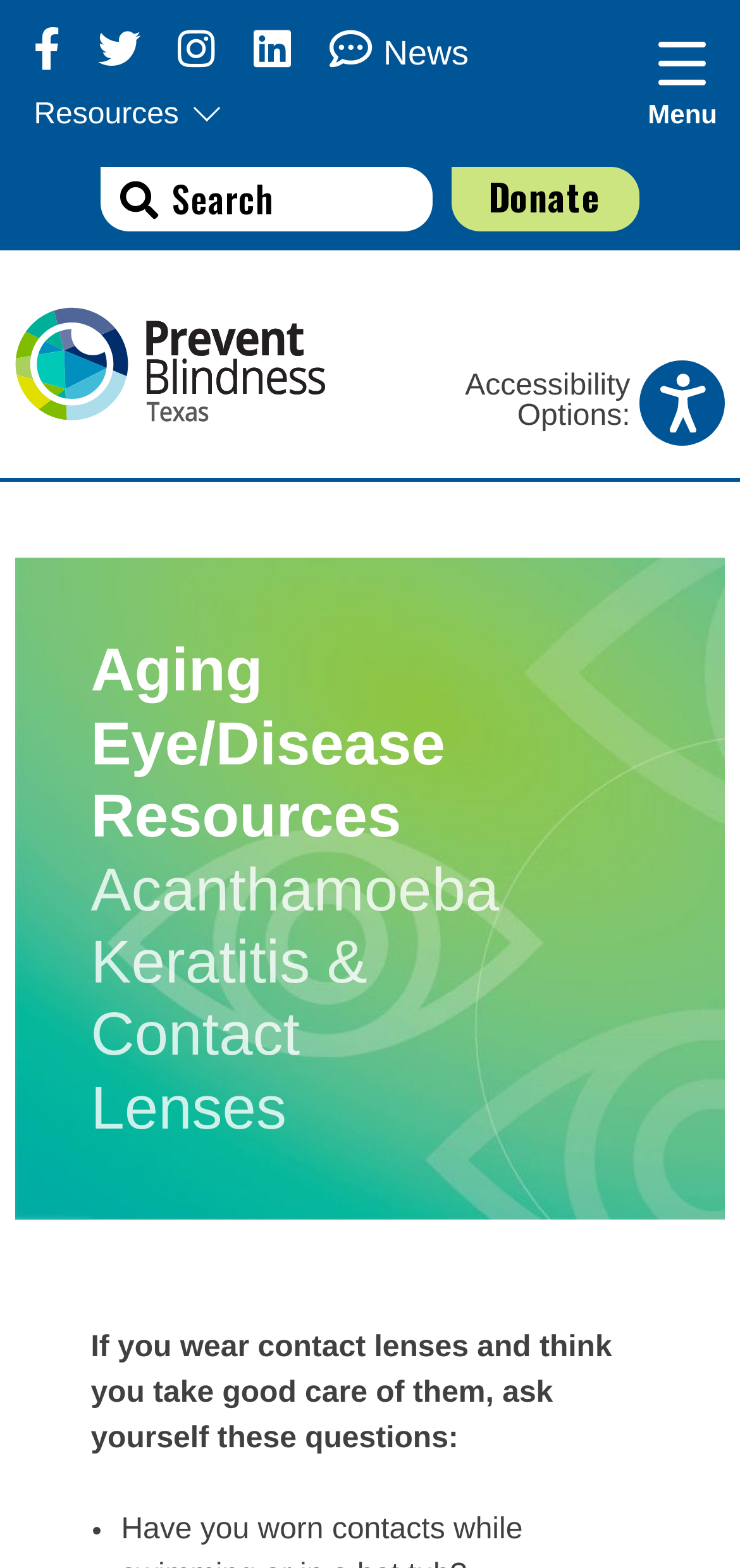Please determine the bounding box coordinates of the clickable area required to carry out the following instruction: "Search for something". The coordinates must be four float numbers between 0 and 1, represented as [left, top, right, bottom].

[0.225, 0.106, 0.533, 0.148]